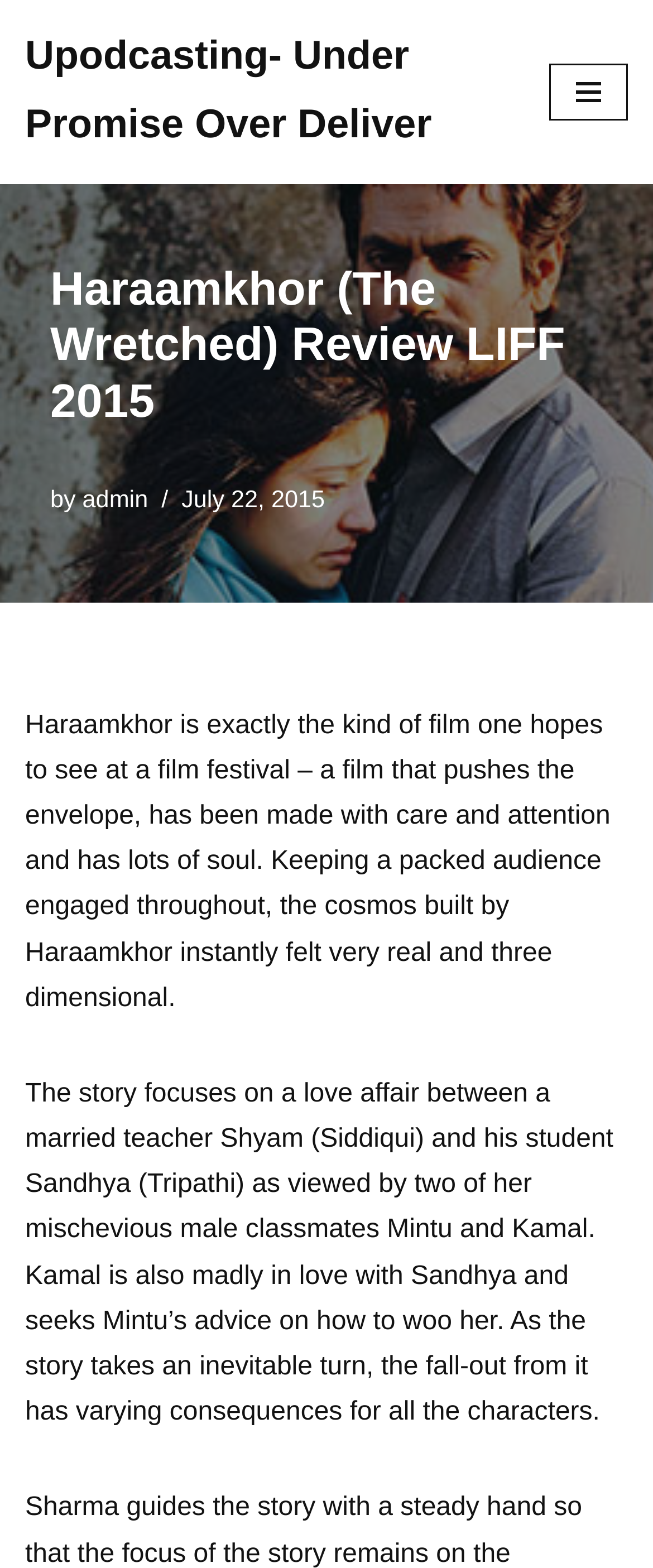Locate the bounding box of the user interface element based on this description: "Skip to content".

[0.0, 0.034, 0.077, 0.056]